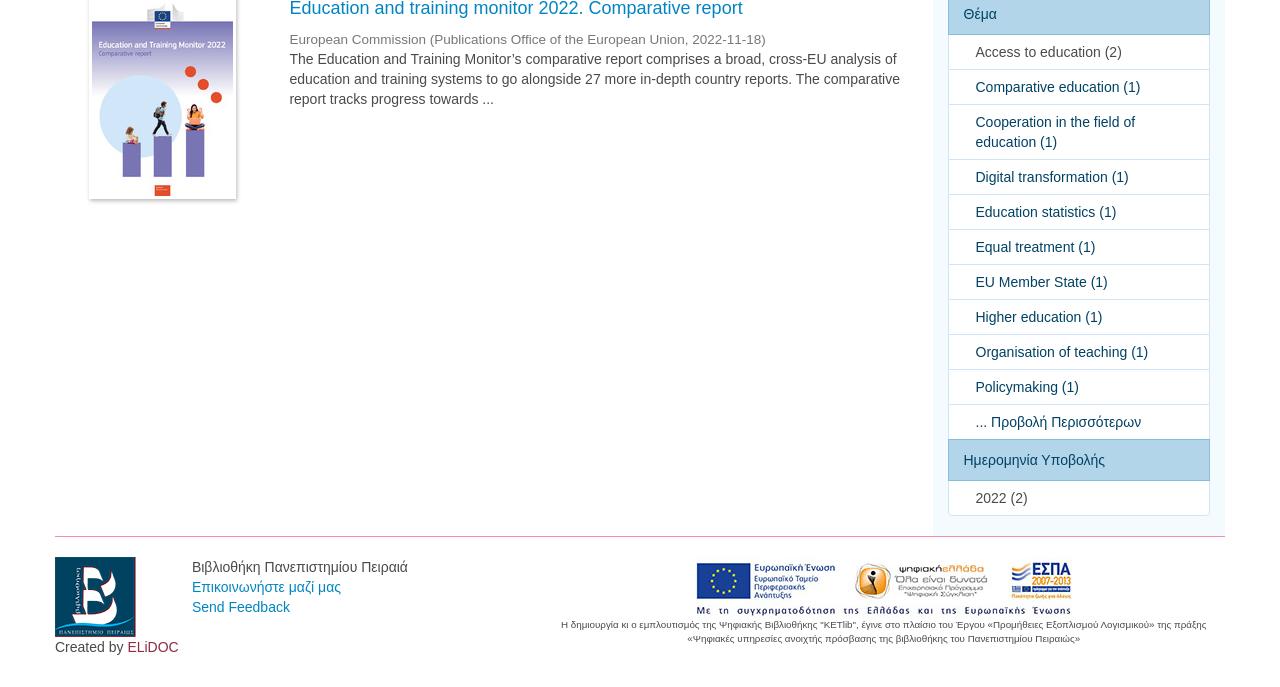Please determine the bounding box of the UI element that matches this description: Financial Accounting Acronyms. The coordinates should be given as (top-left x, top-left y, bottom-right x, bottom-right y), with all values between 0 and 1.

None